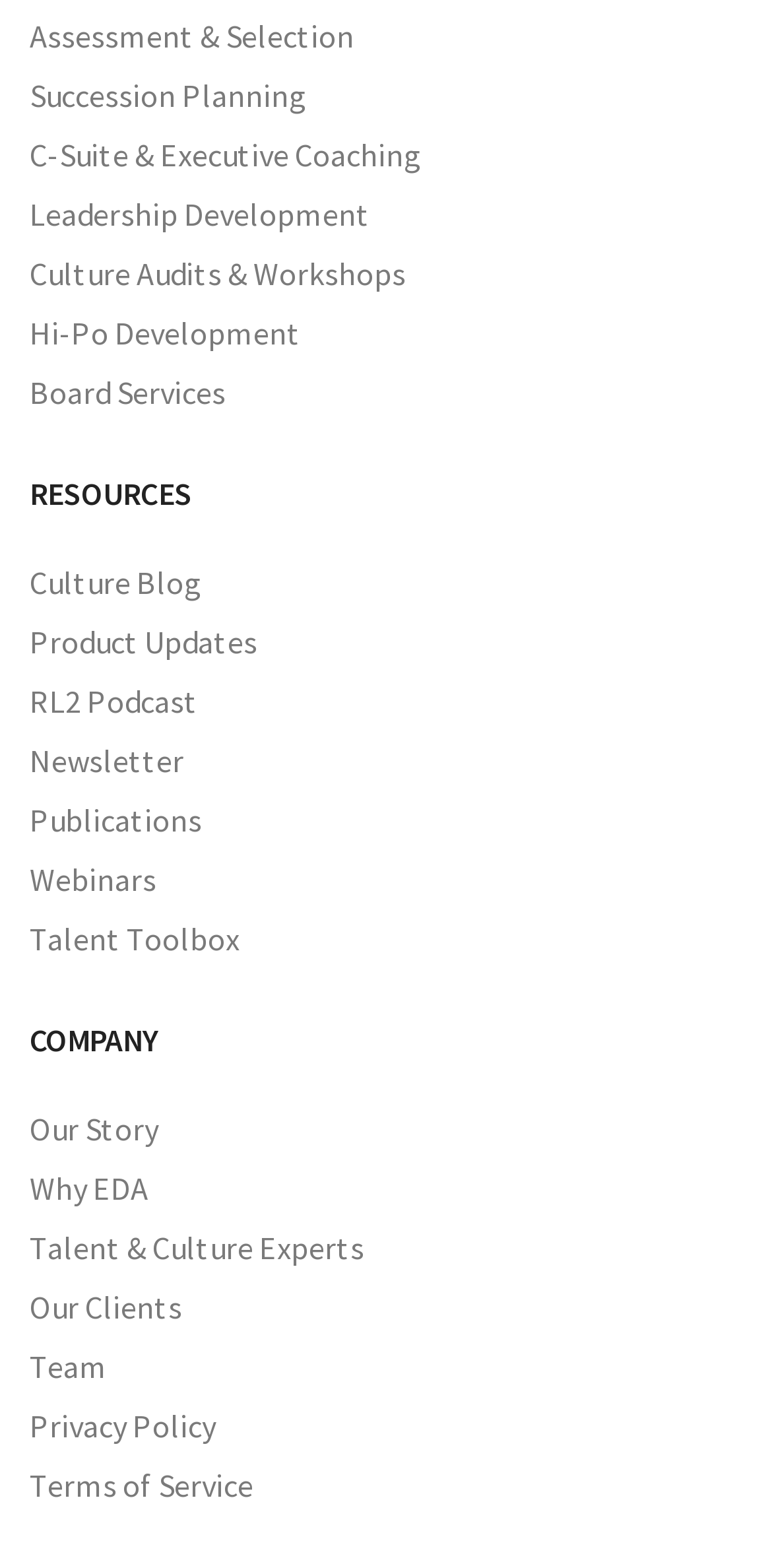Please identify the bounding box coordinates for the region that you need to click to follow this instruction: "Explore Talent Toolbox".

[0.038, 0.58, 0.962, 0.618]